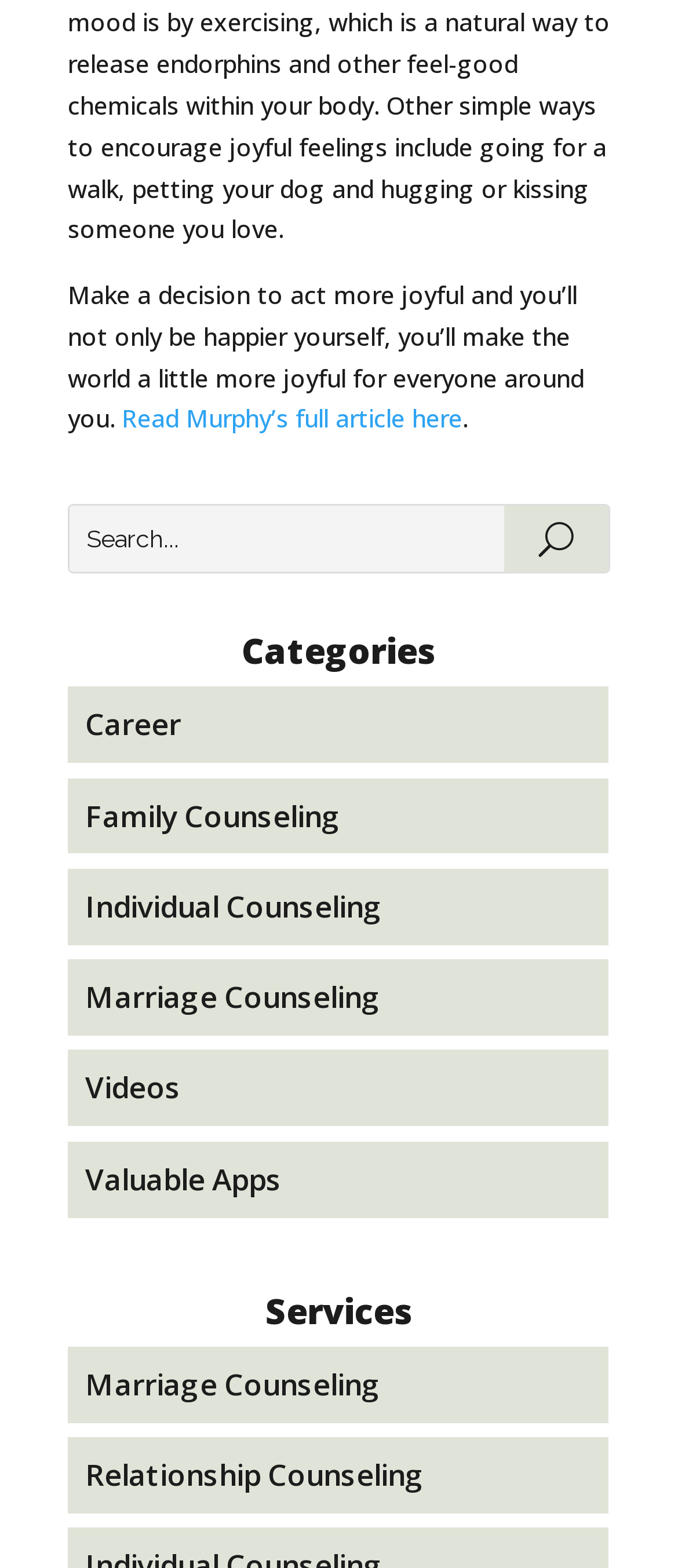How many categories are listed?
Could you answer the question with a detailed and thorough explanation?

The webpage has a section titled 'Categories' which lists 7 categories: Career, Family Counseling, Individual Counseling, Marriage Counseling, Videos, and Valuable Apps.